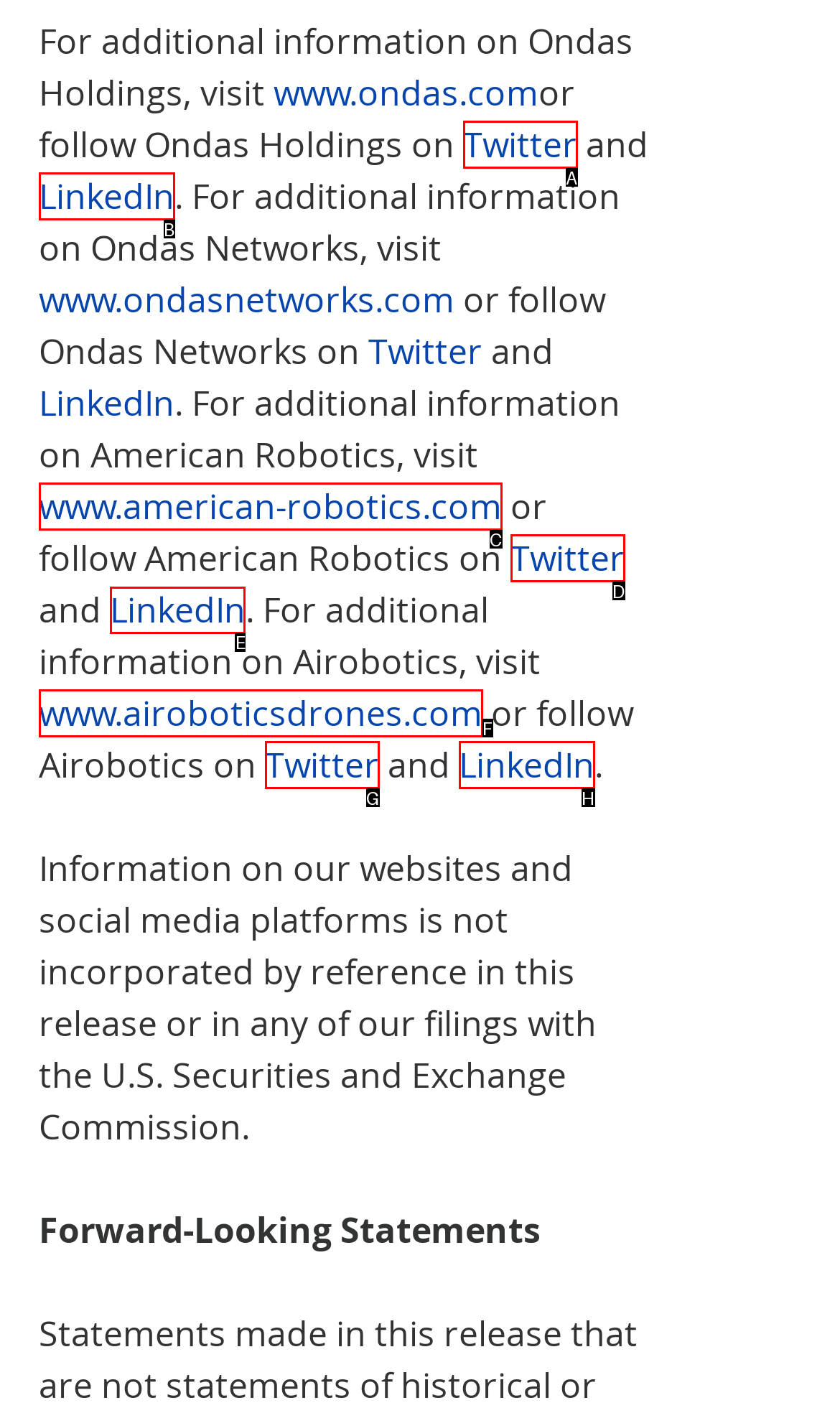Tell me which UI element to click to fulfill the given task: follow American Robotics on LinkedIn. Respond with the letter of the correct option directly.

E